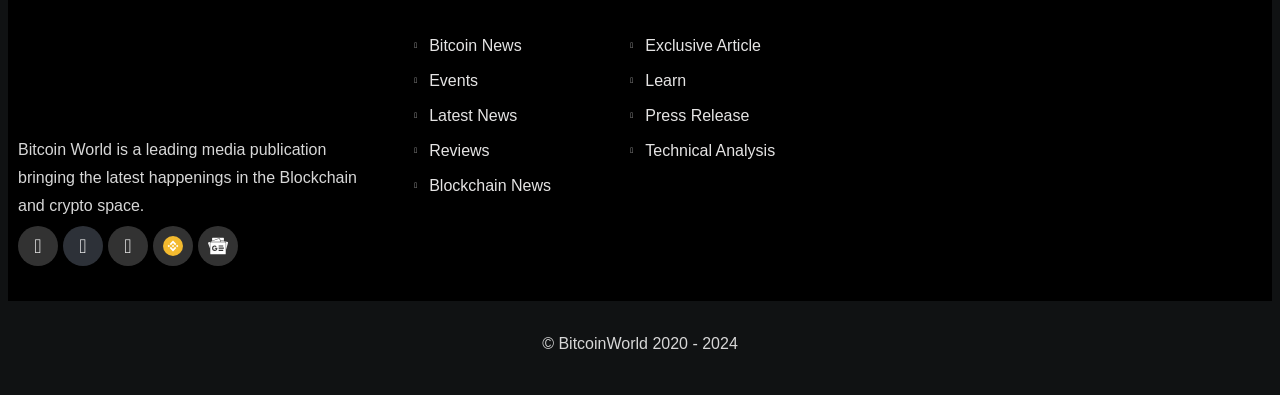Determine the bounding box coordinates for the region that must be clicked to execute the following instruction: "Call the phone number".

None